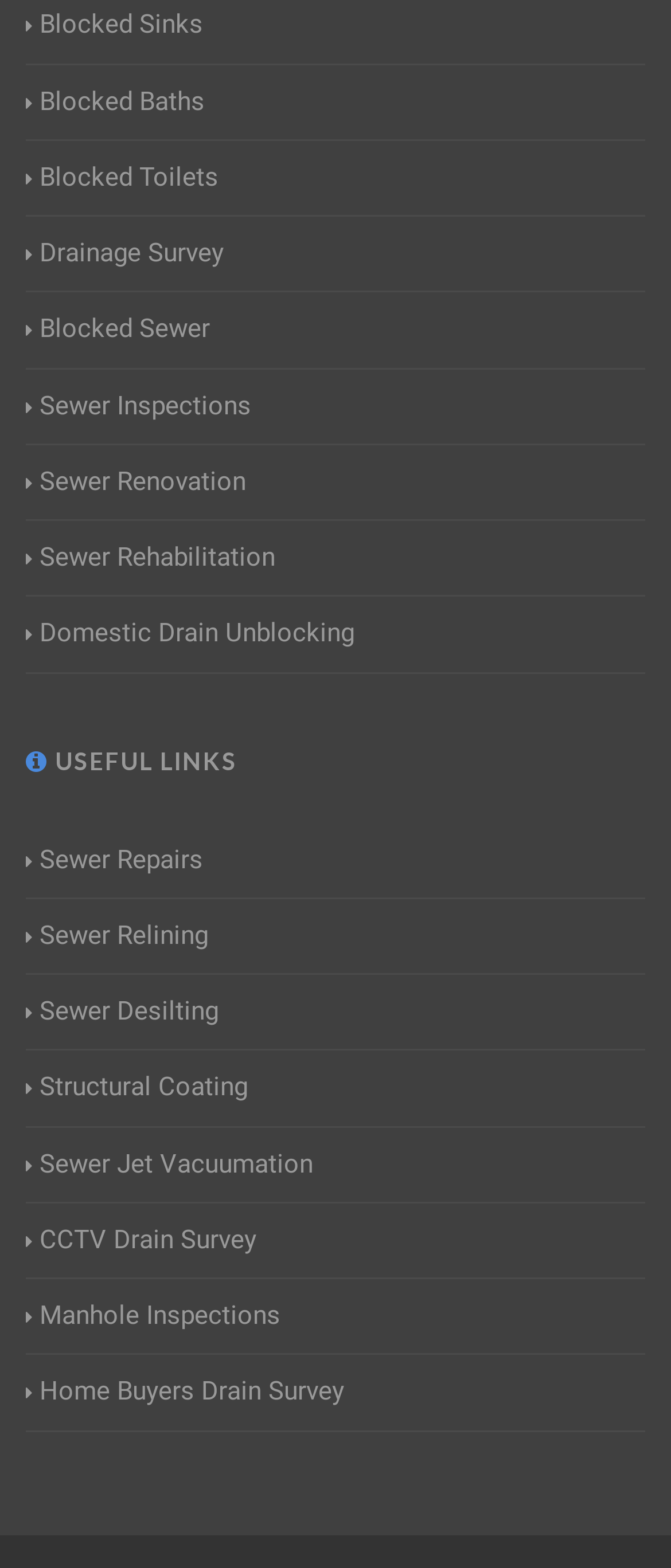Give a one-word or one-phrase response to the question:
What is the service related to 'Drainage Survey'?

Sewer